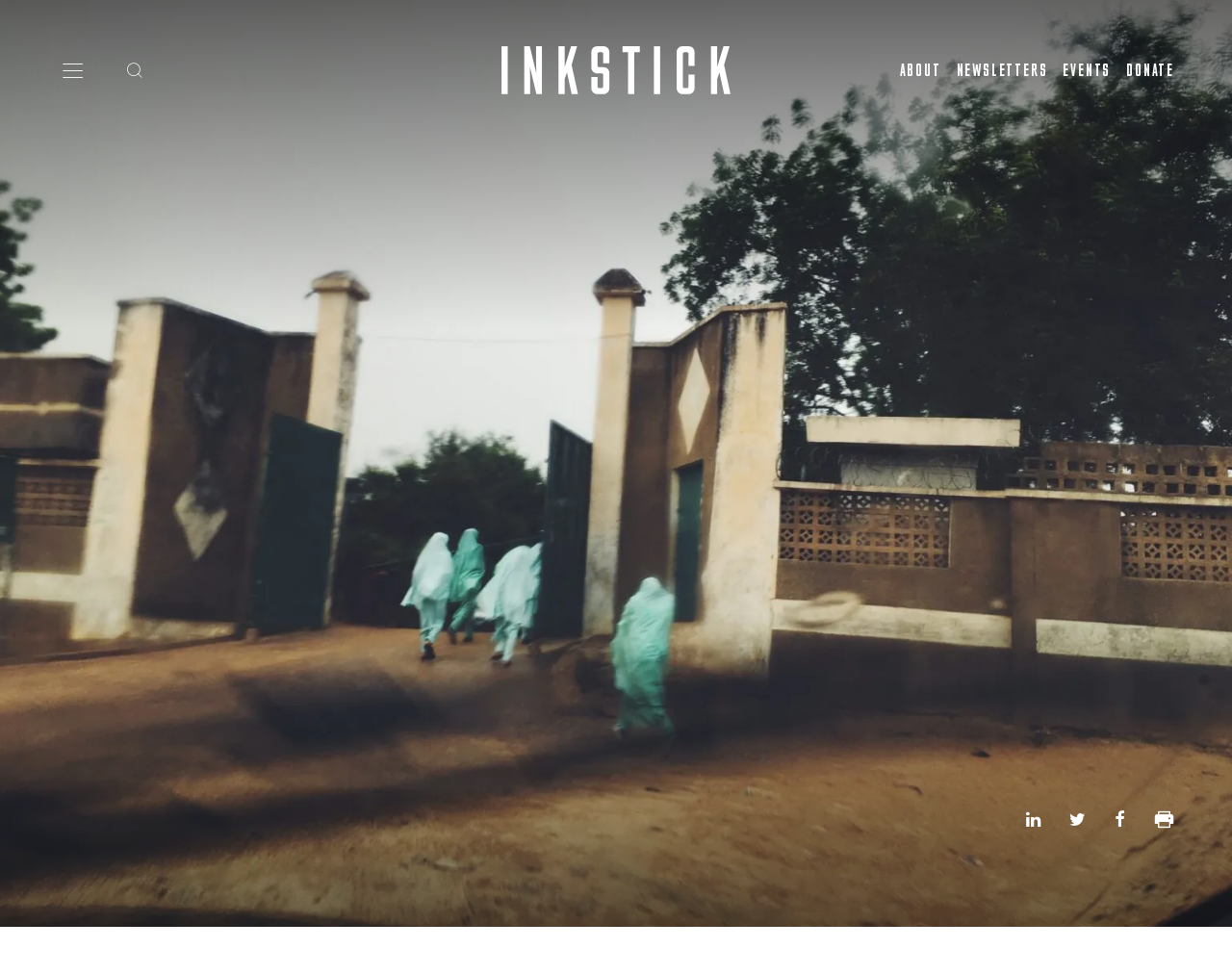Summarize the webpage with intricate details.

The webpage is about Igbo Muslims in Nigeria, with a focus on their struggle for acceptance amid stigmatization. At the top of the page, there is a header section that spans the entire width, containing several links. On the left side of the header, there are links to "Open menu" and "Search", while on the right side, there are links to "Inkstick", "ABOUT", "NEWSLETTERS", "EVENTS", and "DONATE". The "Inkstick" link is accompanied by an image of the same name.

Below the header, there is a large figure that takes up most of the page's width and height, featuring an image of young girls in hijabs running through a gate in Nigeria. This image is likely the main visual element of the page.

At the bottom right corner of the page, there are four social media links, represented by icons, which are closely spaced and aligned horizontally. These links are for sharing the content on various platforms.

Overall, the page has a simple and clean layout, with a clear focus on the main image and the header links.